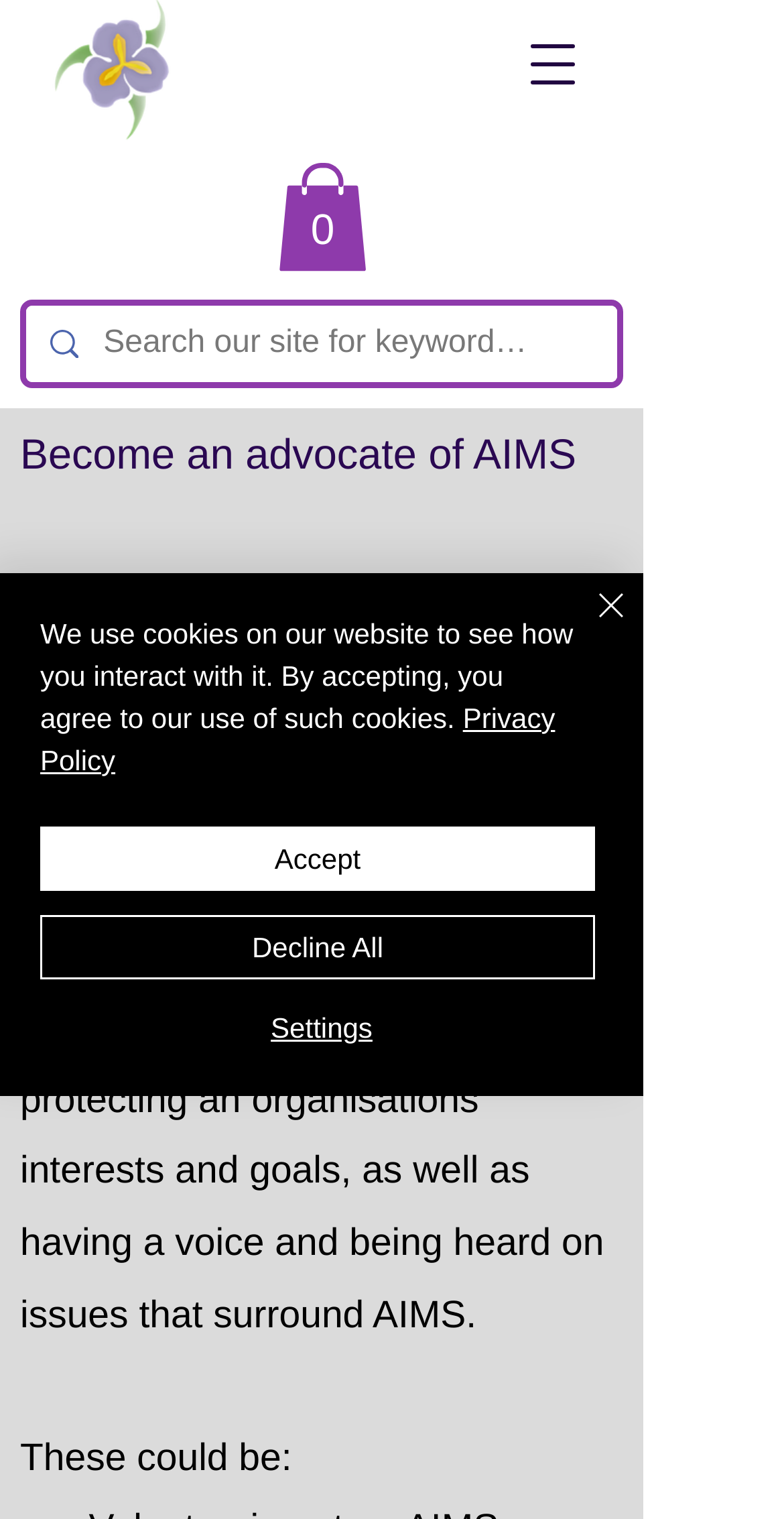Pinpoint the bounding box coordinates of the area that should be clicked to complete the following instruction: "Open navigation menu". The coordinates must be given as four float numbers between 0 and 1, i.e., [left, top, right, bottom].

[0.641, 0.009, 0.769, 0.075]